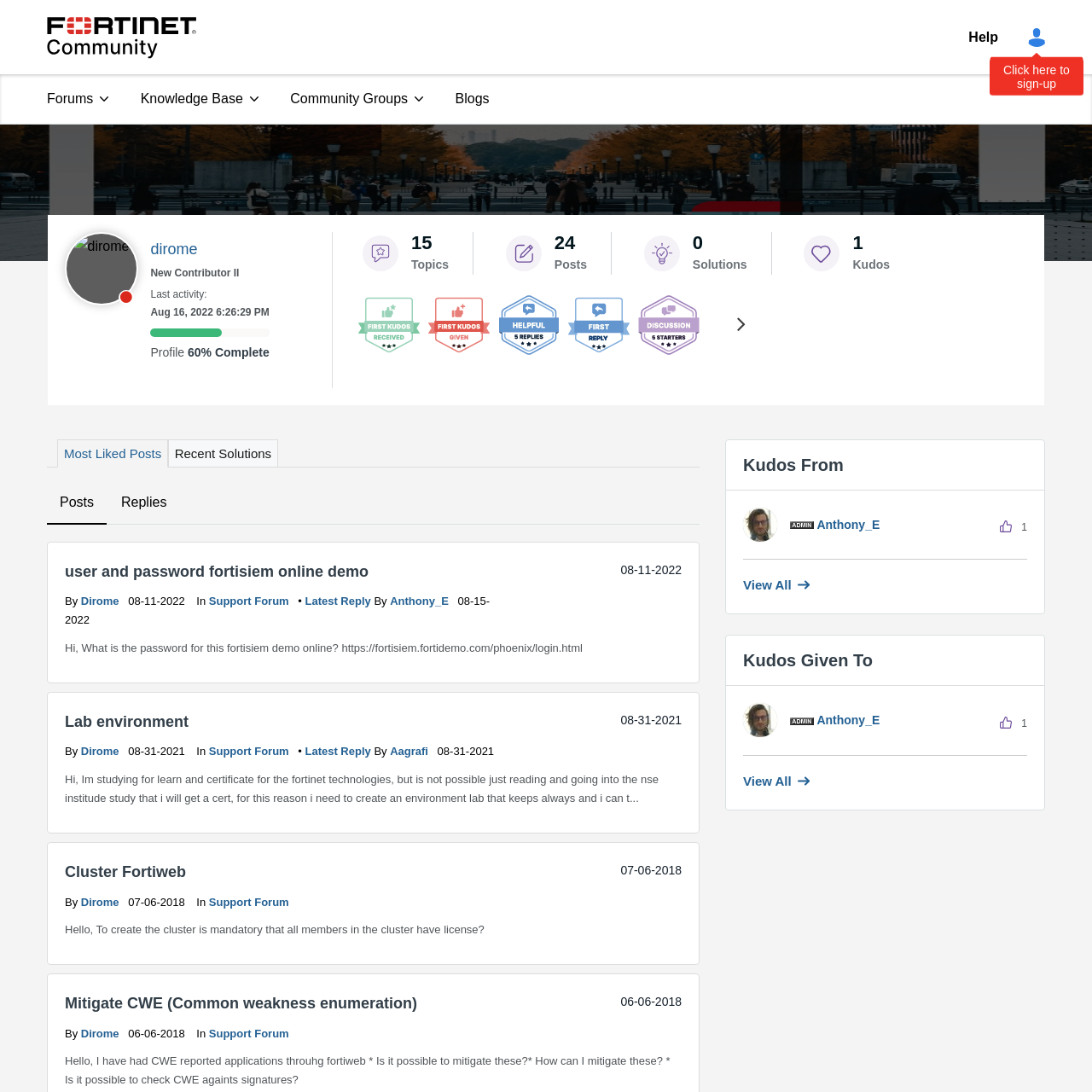How many kudos has the user received?
Please provide a comprehensive answer based on the visual information in the image.

I found the answer by looking at the user profile section, where it says 'Kudos 1 Kudos', indicating that the user has received 1 kudo.